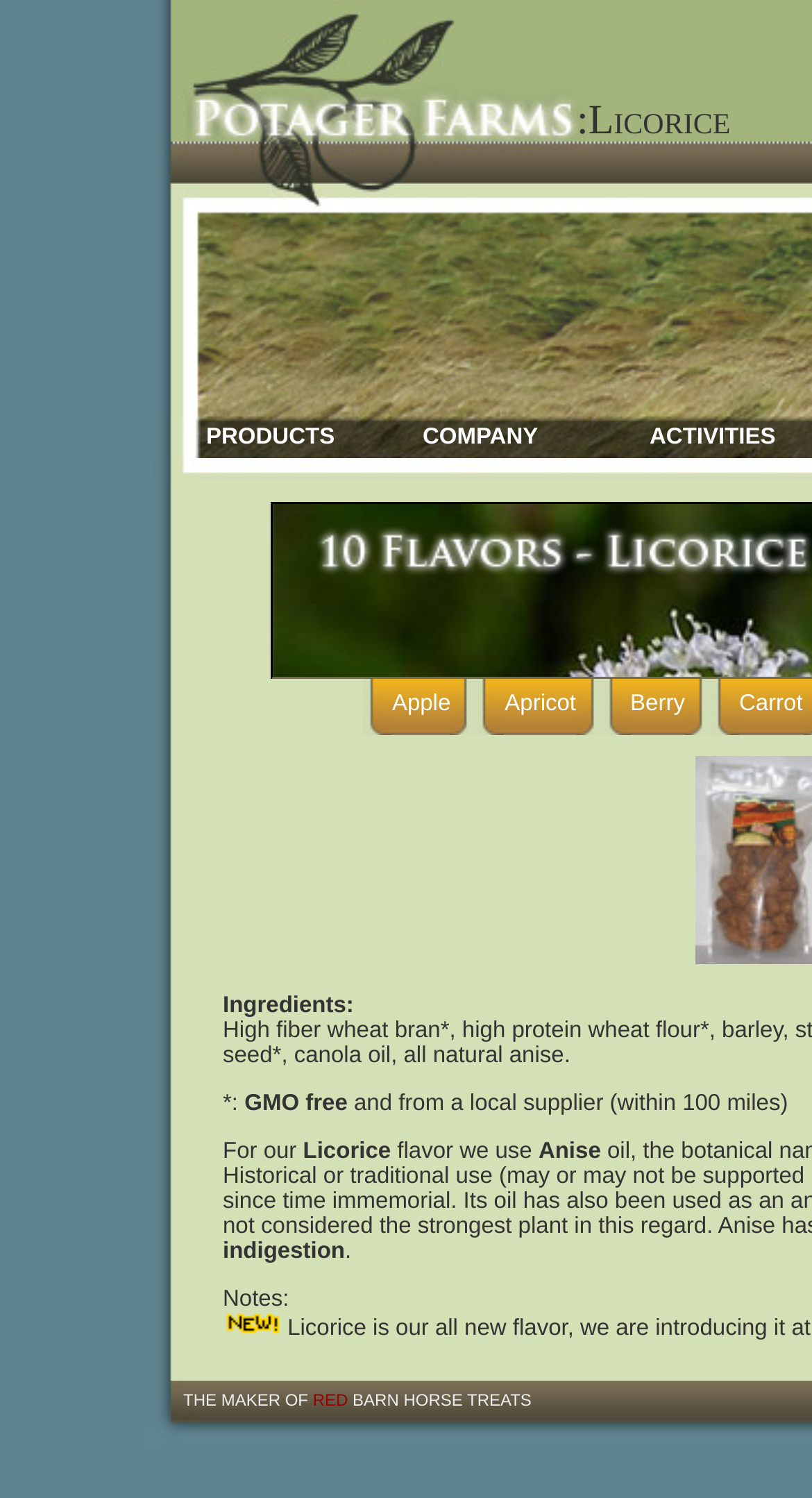What is the purpose of the image at the bottom of the webpage?
Your answer should be a single word or phrase derived from the screenshot.

Decoration